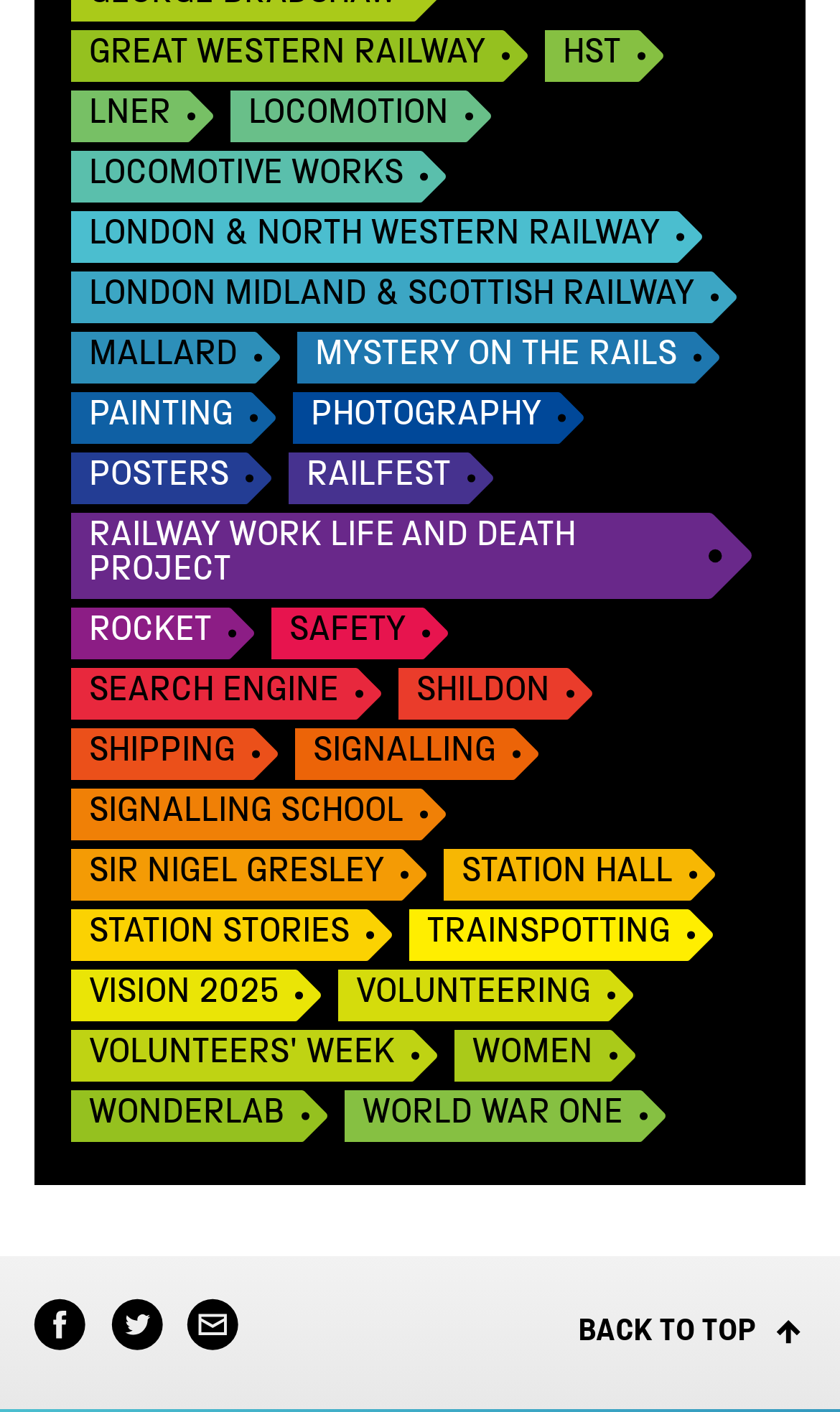Locate the bounding box coordinates of the clickable part needed for the task: "Click on BACK TO TOP".

[0.688, 0.931, 0.959, 0.956]